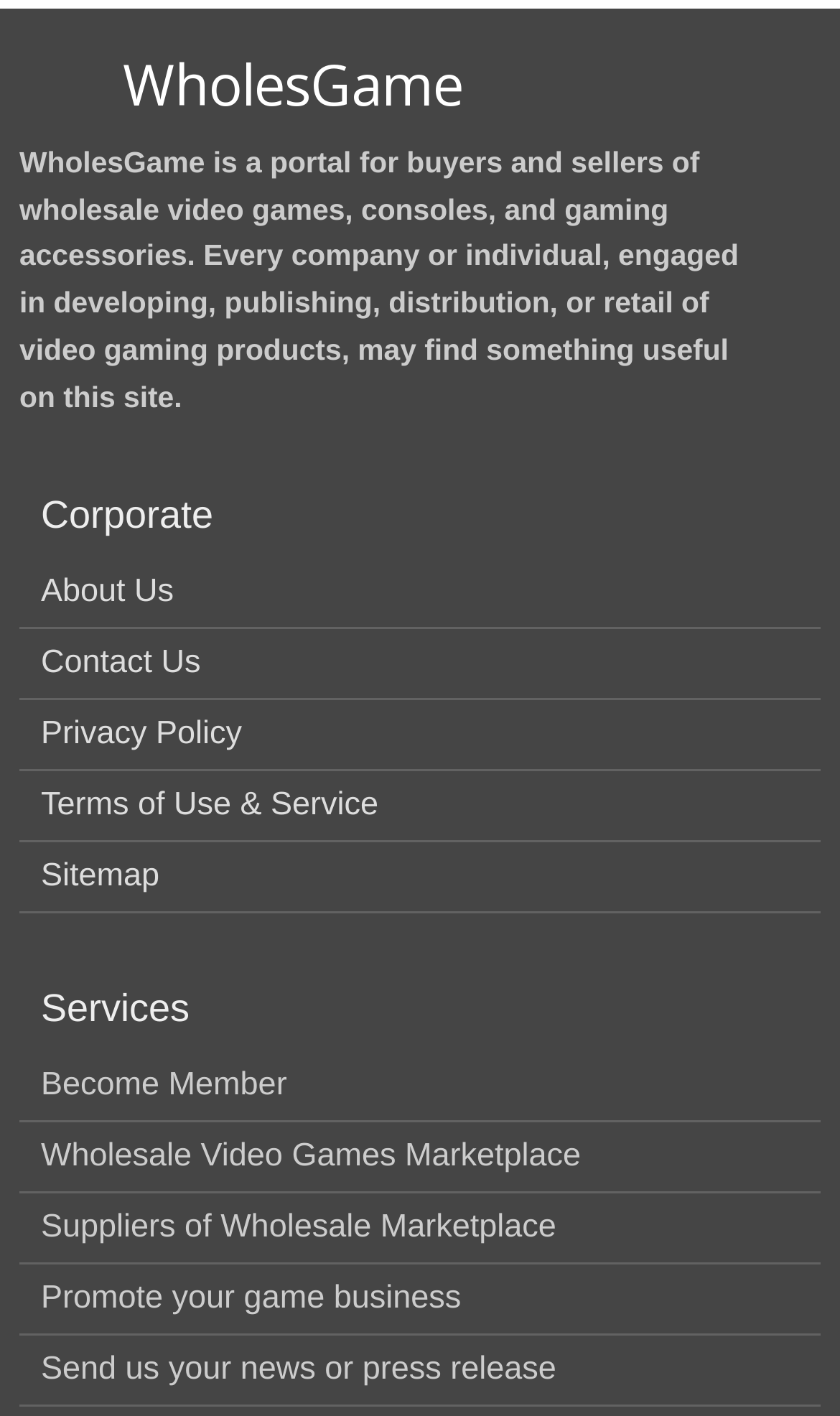Utilize the details in the image to thoroughly answer the following question: How many links are in the 'Corporate' section?

By counting the link elements in the 'Corporate' section, I found that there are 5 links: 'About Us', 'Contact Us', 'Privacy Policy', 'Terms of Use & Service', and 'Sitemap'.